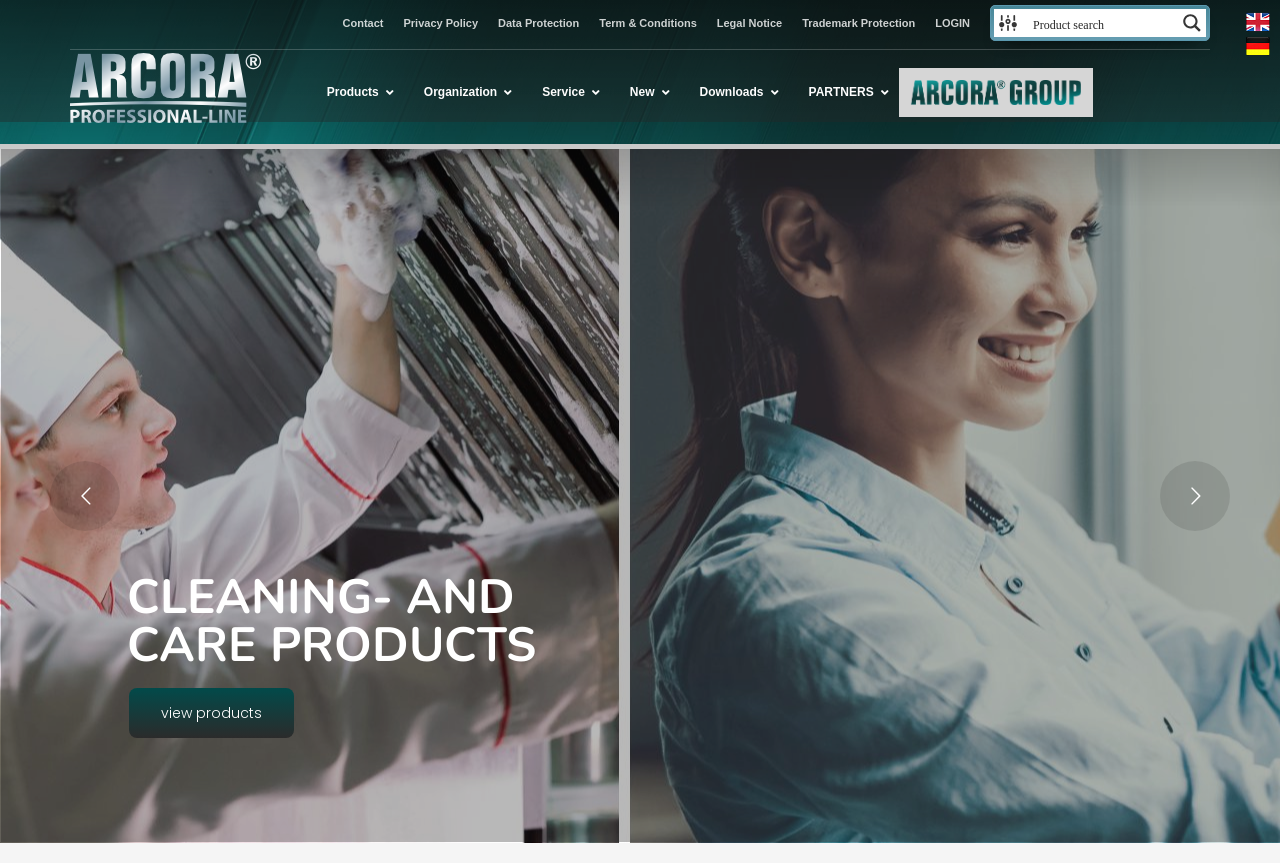How many main navigation links are there?
Using the image as a reference, answer with just one word or a short phrase.

6